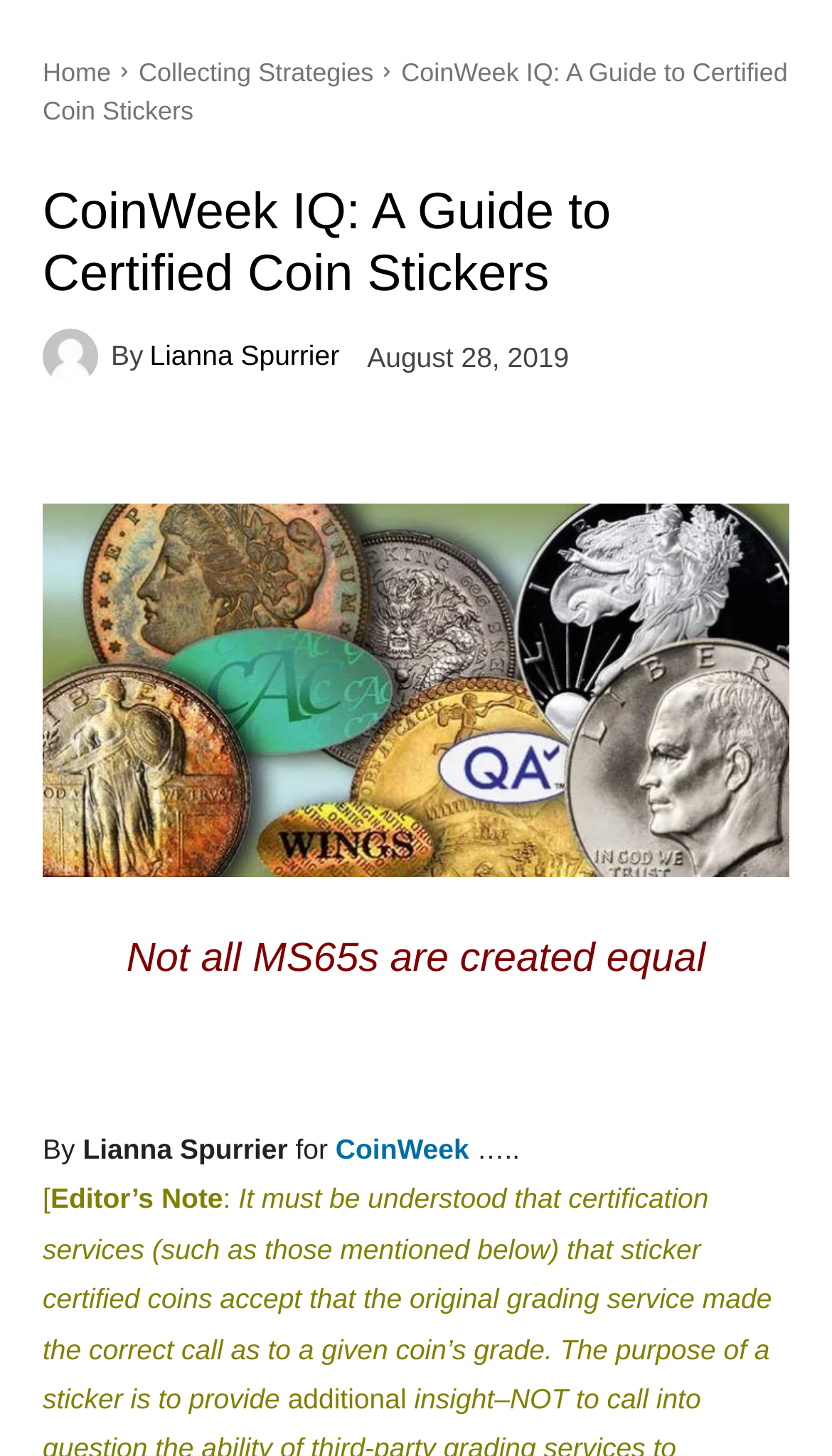Determine the heading of the webpage and extract its text content.

CoinWeek IQ: A Guide to Certified Coin Stickers